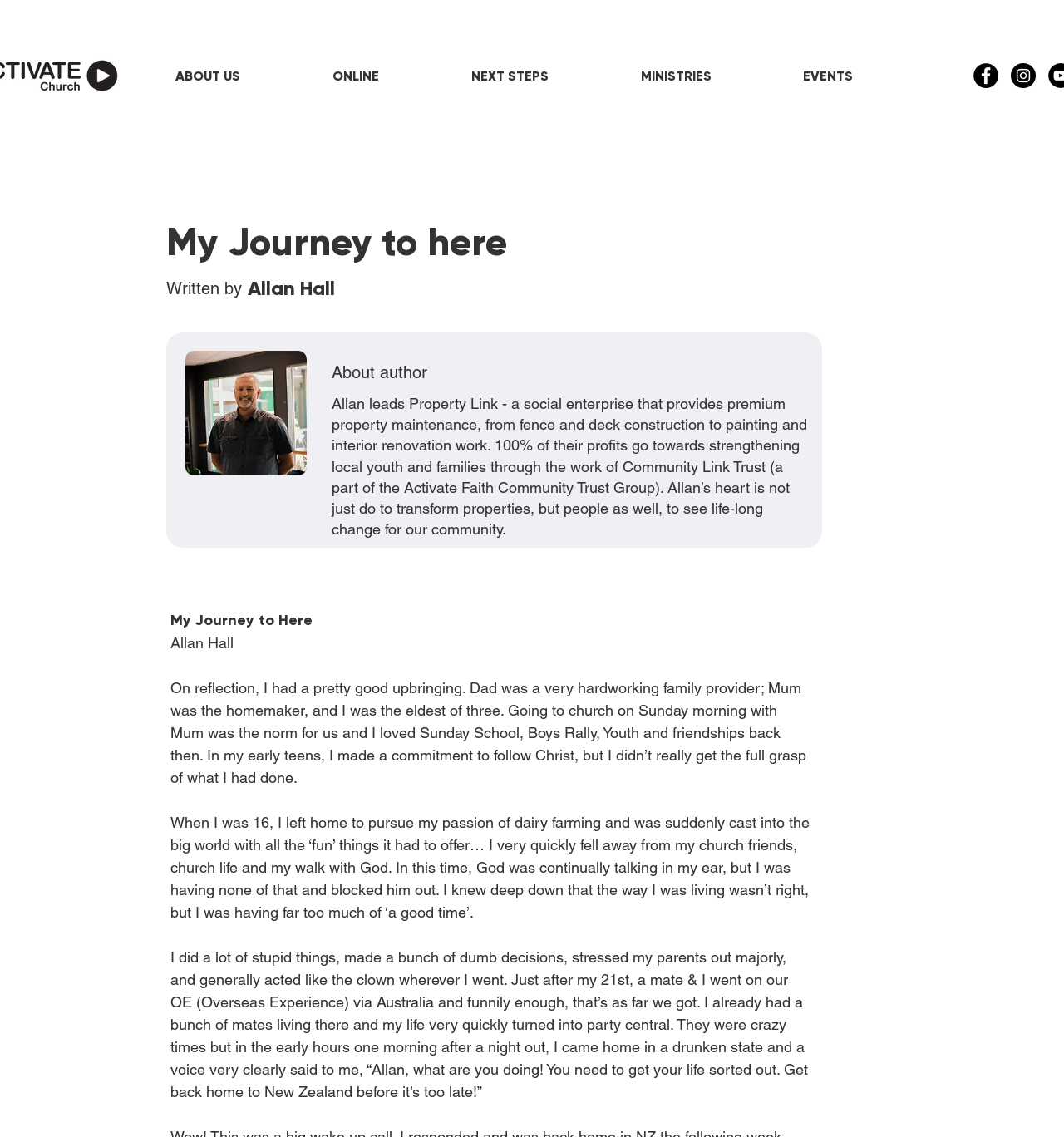Give a detailed account of the webpage.

The webpage is about Allan Hall's personal journey, specifically his path to founding Property Link, a social enterprise that provides property maintenance services. At the top of the page, there is a navigation menu with links to "ABOUT US", "ONLINE", "NEXT STEPS", "MINISTRIES", and "EVENTS". On the top right corner, there are links to Facebook and Instagram, each accompanied by an image of the respective social media platform's logo.

Below the navigation menu, there is a heading that reads "My Journey to here" followed by a subheading "Written by" and then the author's name "Allan Hall". To the right of the author's name, there is an image of Allan Hall.

The main content of the page is divided into sections. The first section is about Allan Hall's background, where he introduces himself as the leader of Property Link, a social enterprise that donates 100% of its profits to Community Link Trust. This section is accompanied by a heading "About author".

The next section is titled "My Journey to Here" and is a personal reflection of Allan Hall's life. The text describes his upbringing, his early commitment to Christianity, and his subsequent departure from his faith during his teenage years. The section continues to describe his experiences, including his time as a dairy farmer, his OE in Australia, and a turning point in his life when he received a clear message to get his life sorted out and return to New Zealand.

Throughout the page, the text is organized into clear sections with headings, making it easy to follow Allan Hall's personal journey and the story of Property Link.